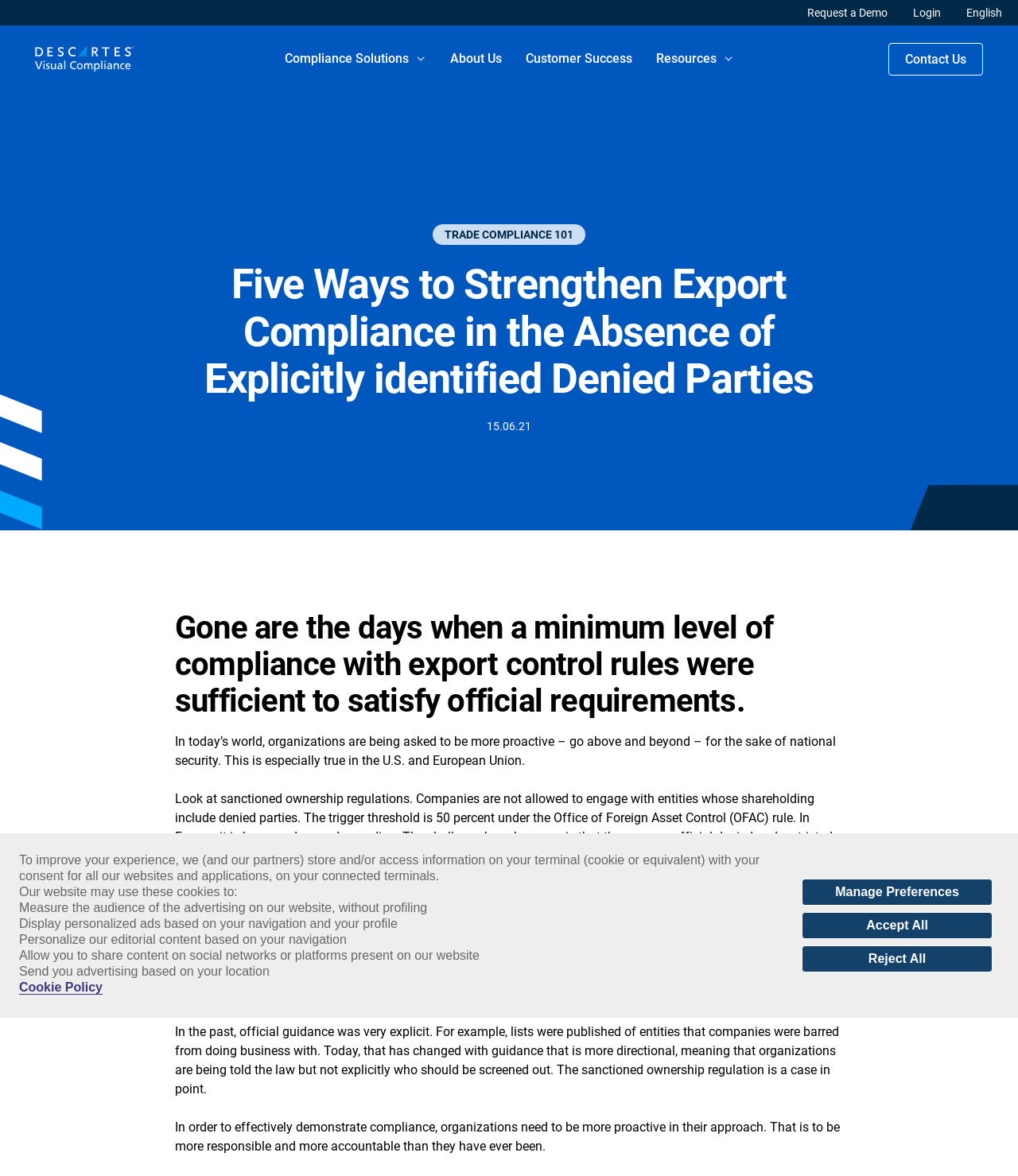Please identify the coordinates of the bounding box that should be clicked to fulfill this instruction: "Click the 'Contact Us' link".

[0.873, 0.037, 0.966, 0.064]